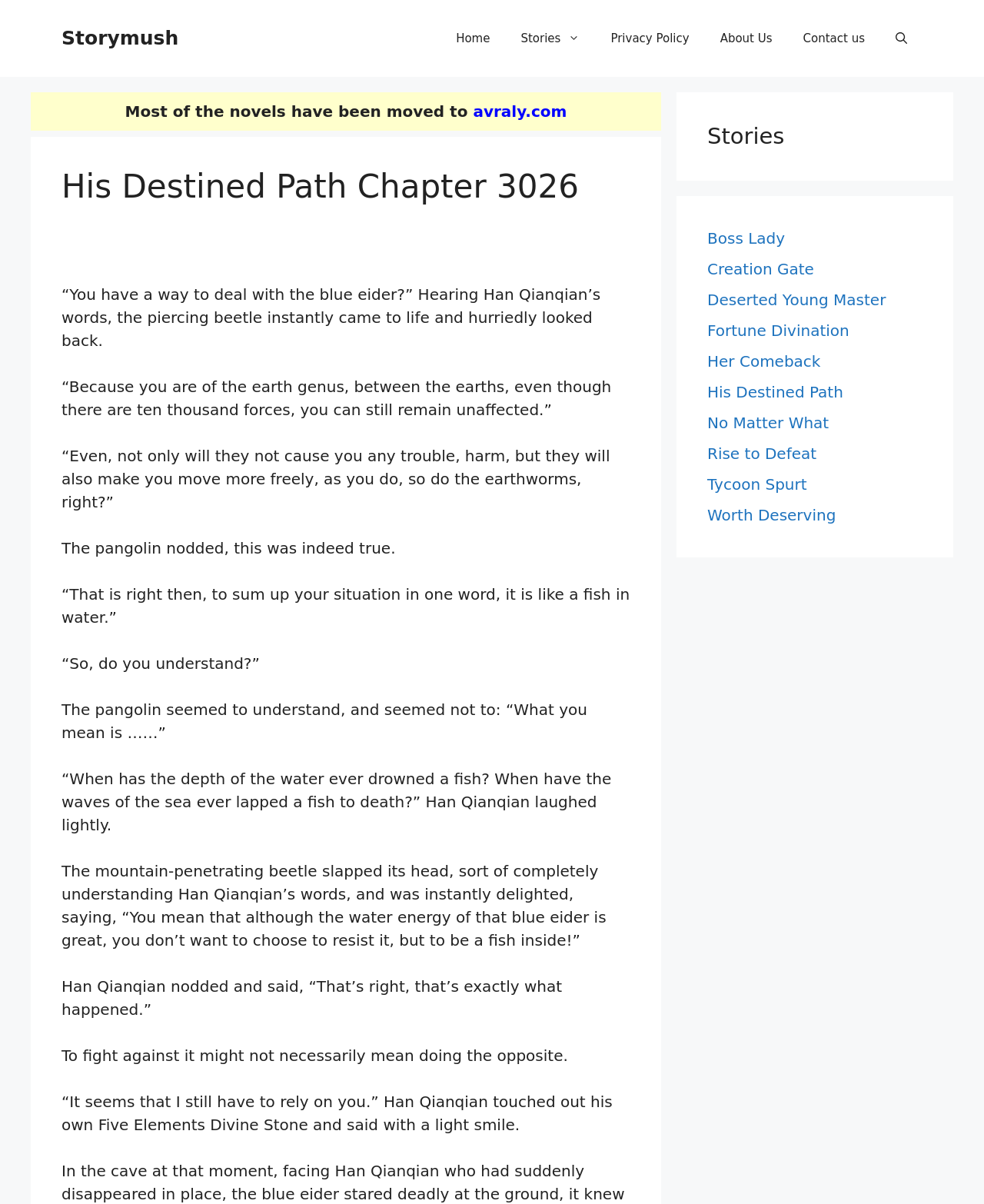Create a detailed narrative describing the layout and content of the webpage.

This webpage appears to be a chapter page from a novel, specifically "His Destined Path Chapter 3026" on the Storymush website. At the top of the page, there is a banner with a link to the website's homepage. Below the banner, there is a navigation menu with links to various sections of the website, including "Home", "Stories", "Privacy Policy", "About Us", and "Contact us". There is also a search button at the far right of the navigation menu.

Below the navigation menu, there is a notice stating that most of the novels have been moved to another website, avraly.com, which is linked. The main content of the page is the chapter text, which is divided into multiple paragraphs. The text describes a conversation between two characters, Han Qianqian and a pangolin, discussing how to deal with a blue eider.

On the right side of the page, there are two sections with links to other stories on the website. The top section is headed "Stories" and lists several story titles, including "Boss Lady", "Creation Gate", and "His Destined Path". The bottom section lists more story titles, including "Fortune Divination", "Her Comeback", and "Tycoon Spurt".